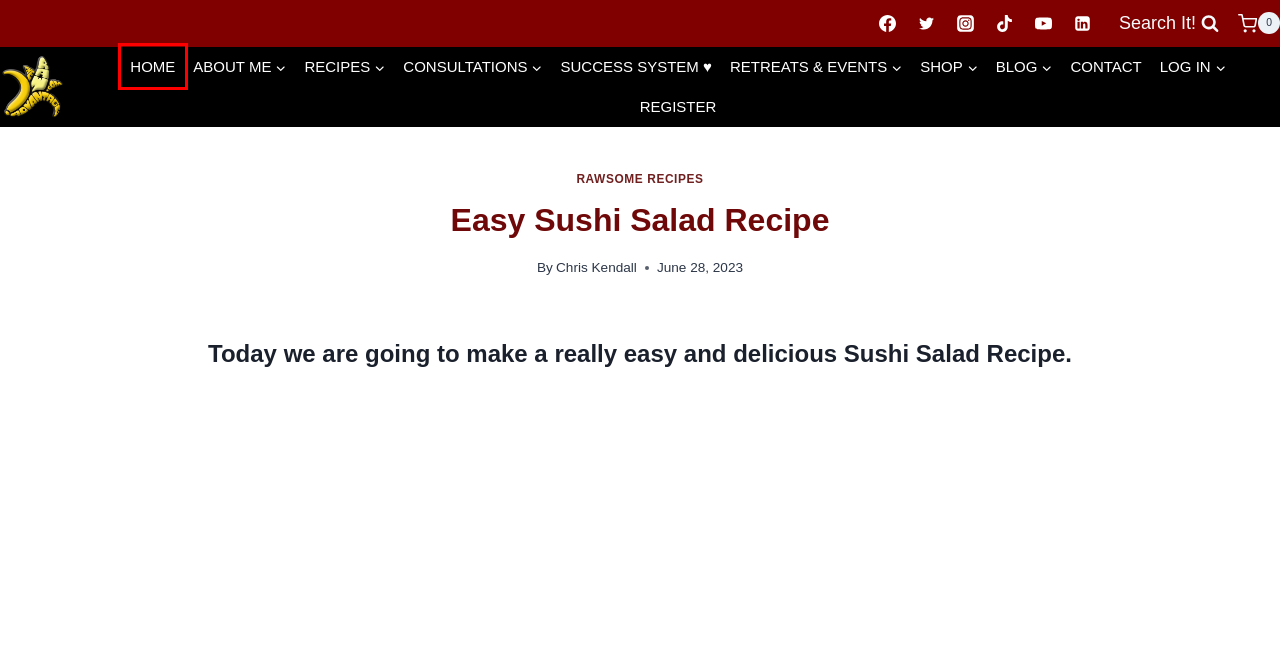A screenshot of a webpage is given, featuring a red bounding box around a UI element. Please choose the webpage description that best aligns with the new webpage after clicking the element in the bounding box. These are the descriptions:
A. Raw Food N Yoga - Surf Adventure Retreat - The Raw Advantage
B. Raw Vegan Lifestyle Success System - The Raw Advantage
C. Cart - The Raw Advantage
D. Register - The Raw Advantage
E. About Me - The Raw Advantage
F. The Raw Advantage – An Approach to Optimal Health and Fitness
G. Rawsome Recipes | Raw Vegan Recipe - The Raw Advantage
H. Consultations - The Raw Advantage

F